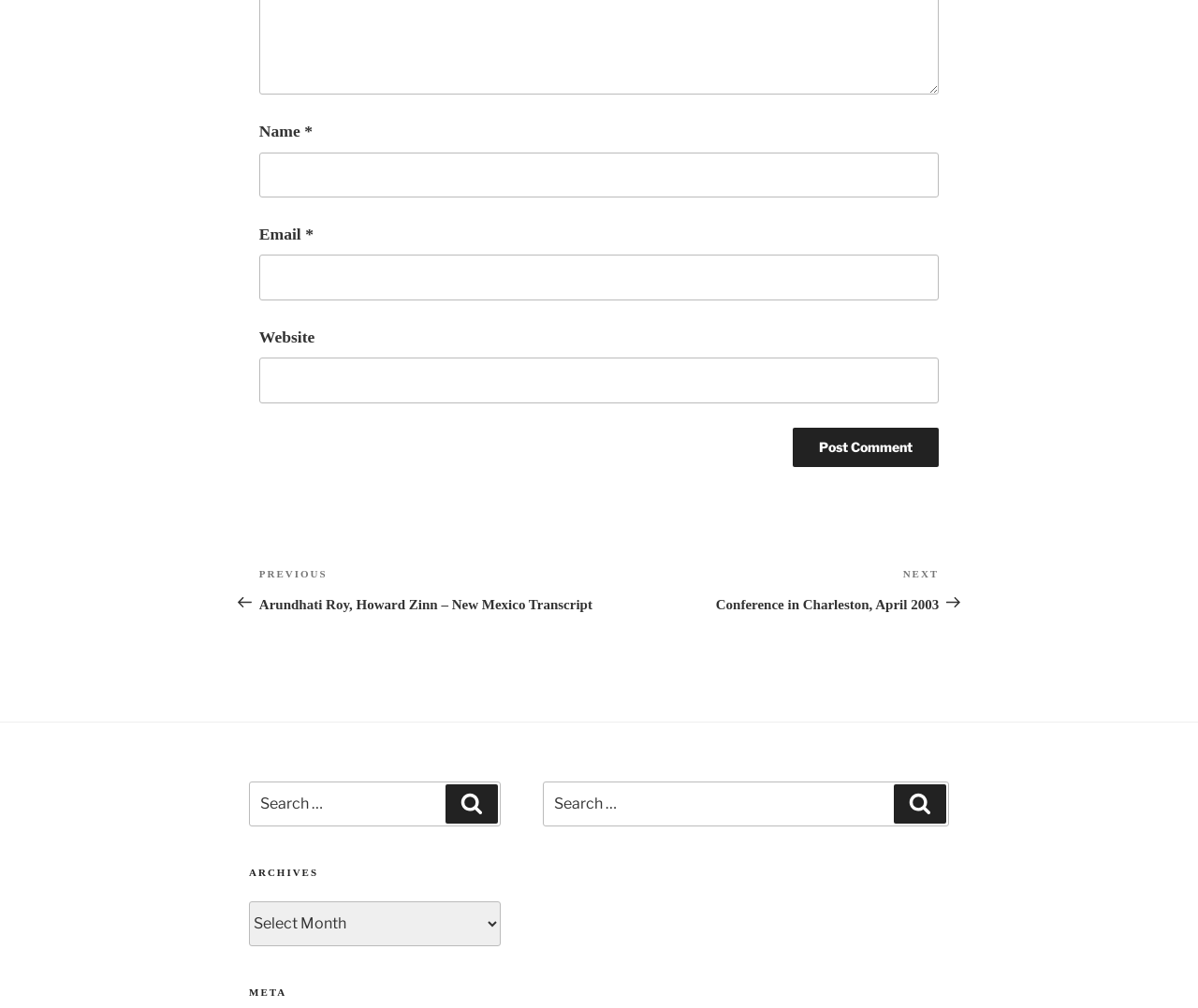Please determine the bounding box coordinates for the element that should be clicked to follow these instructions: "Search for something".

[0.208, 0.775, 0.418, 0.82]